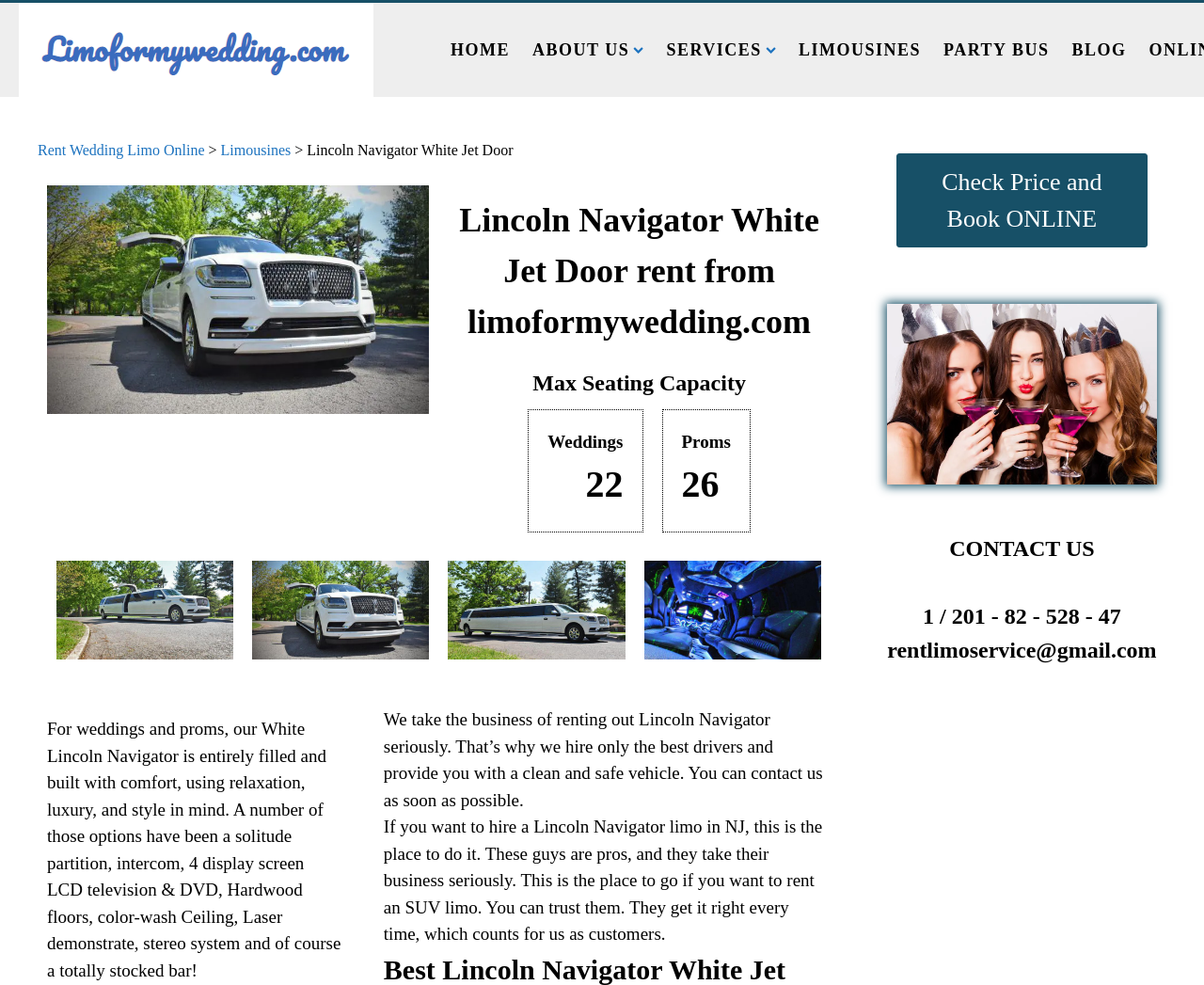Find the bounding box coordinates of the element you need to click on to perform this action: 'Rent Wedding Limo Online'. The coordinates should be represented by four float values between 0 and 1, in the format [left, top, right, bottom].

[0.031, 0.144, 0.17, 0.16]